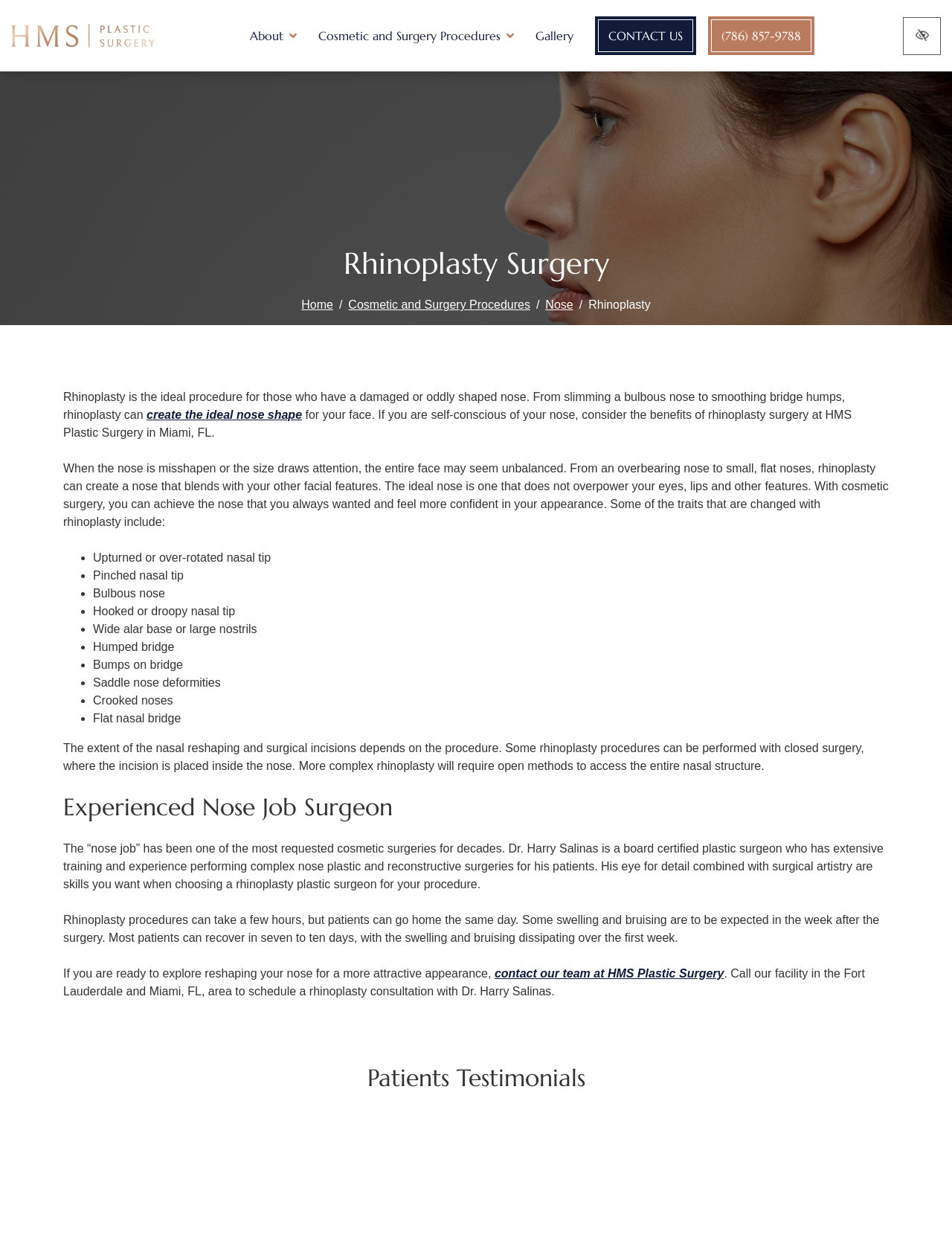Identify the bounding box coordinates of the clickable section necessary to follow the following instruction: "Click the 'Gallery' link". The coordinates should be presented as four float numbers from 0 to 1, i.e., [left, top, right, bottom].

[0.584, 0.021, 0.623, 0.036]